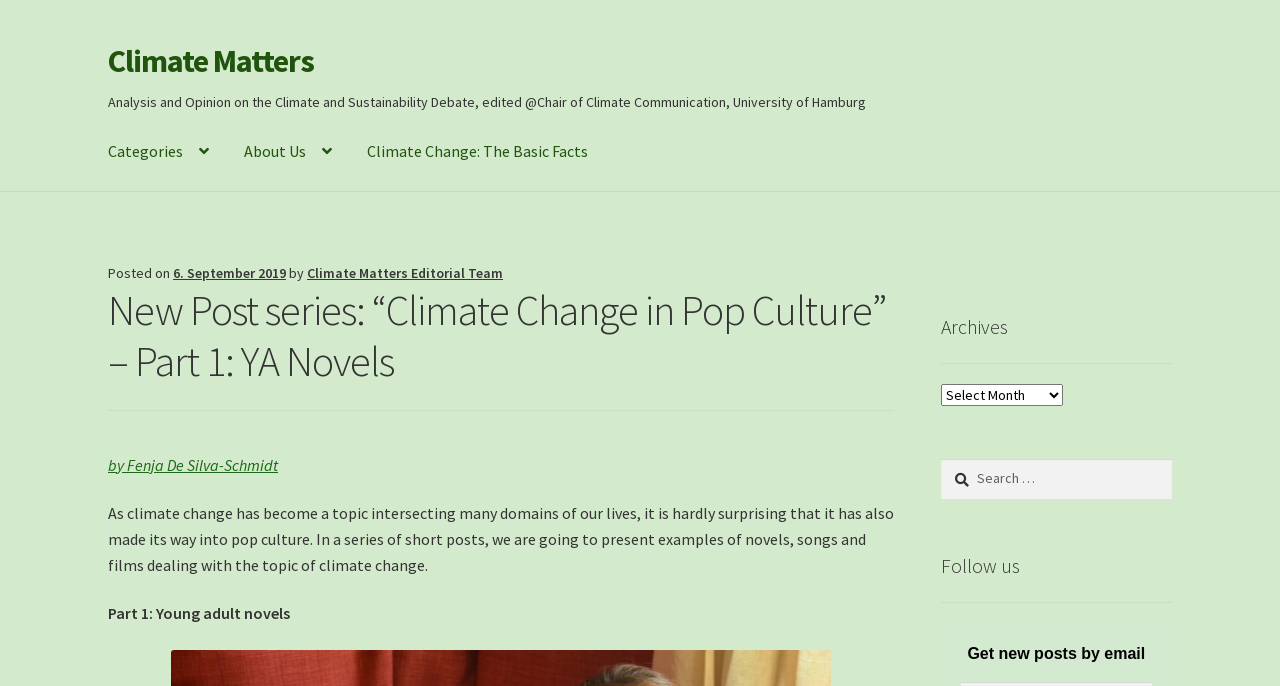Please find the bounding box coordinates of the element that you should click to achieve the following instruction: "Search for something". The coordinates should be presented as four float numbers between 0 and 1: [left, top, right, bottom].

[0.735, 0.669, 0.916, 0.727]